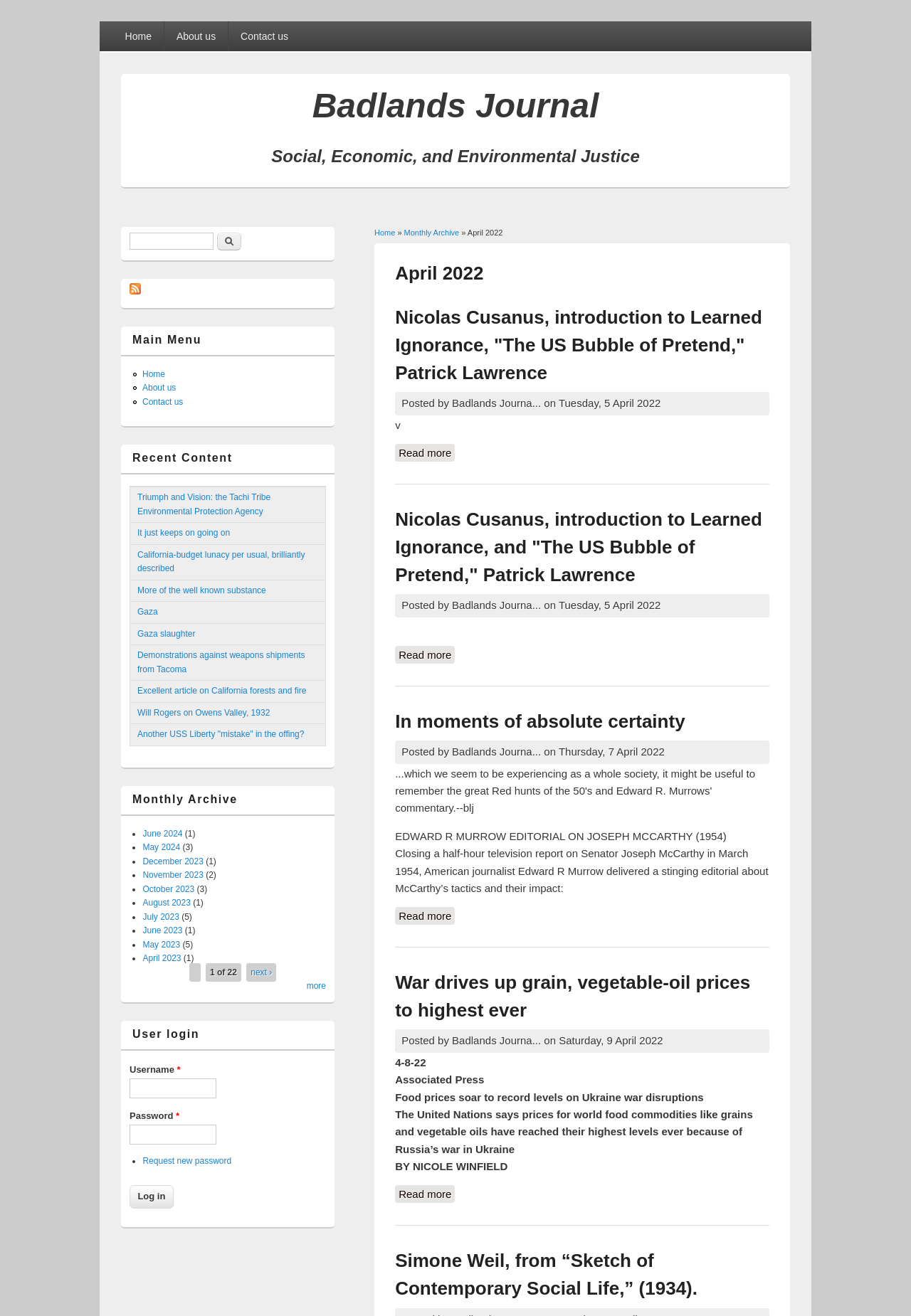Determine the bounding box coordinates for the element that should be clicked to follow this instruction: "Click on Home". The coordinates should be given as four float numbers between 0 and 1, in the format [left, top, right, bottom].

[0.124, 0.016, 0.18, 0.039]